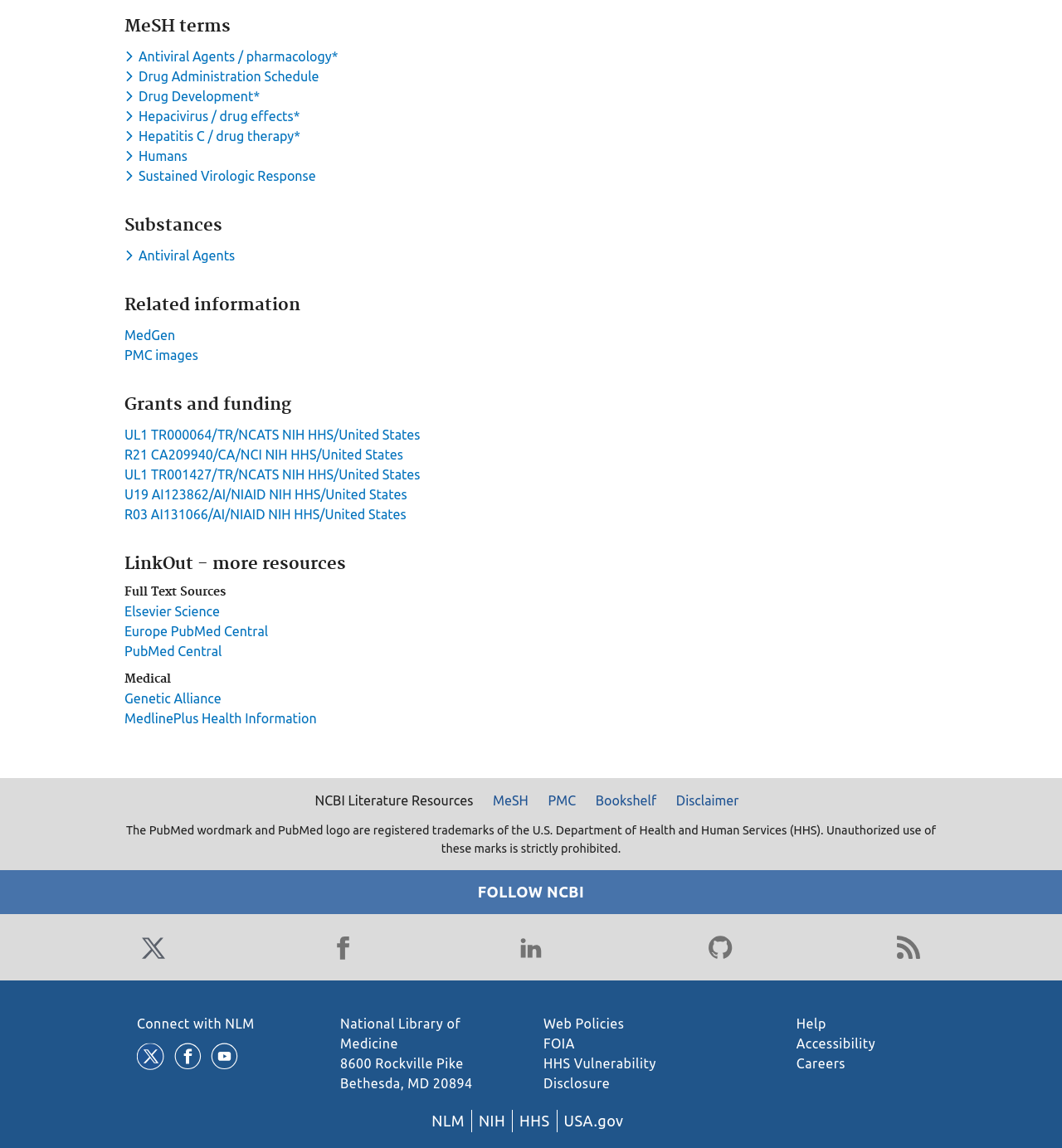Using the provided description: "Genetic Alliance", find the bounding box coordinates of the corresponding UI element. The output should be four float numbers between 0 and 1, in the format [left, top, right, bottom].

[0.117, 0.602, 0.208, 0.615]